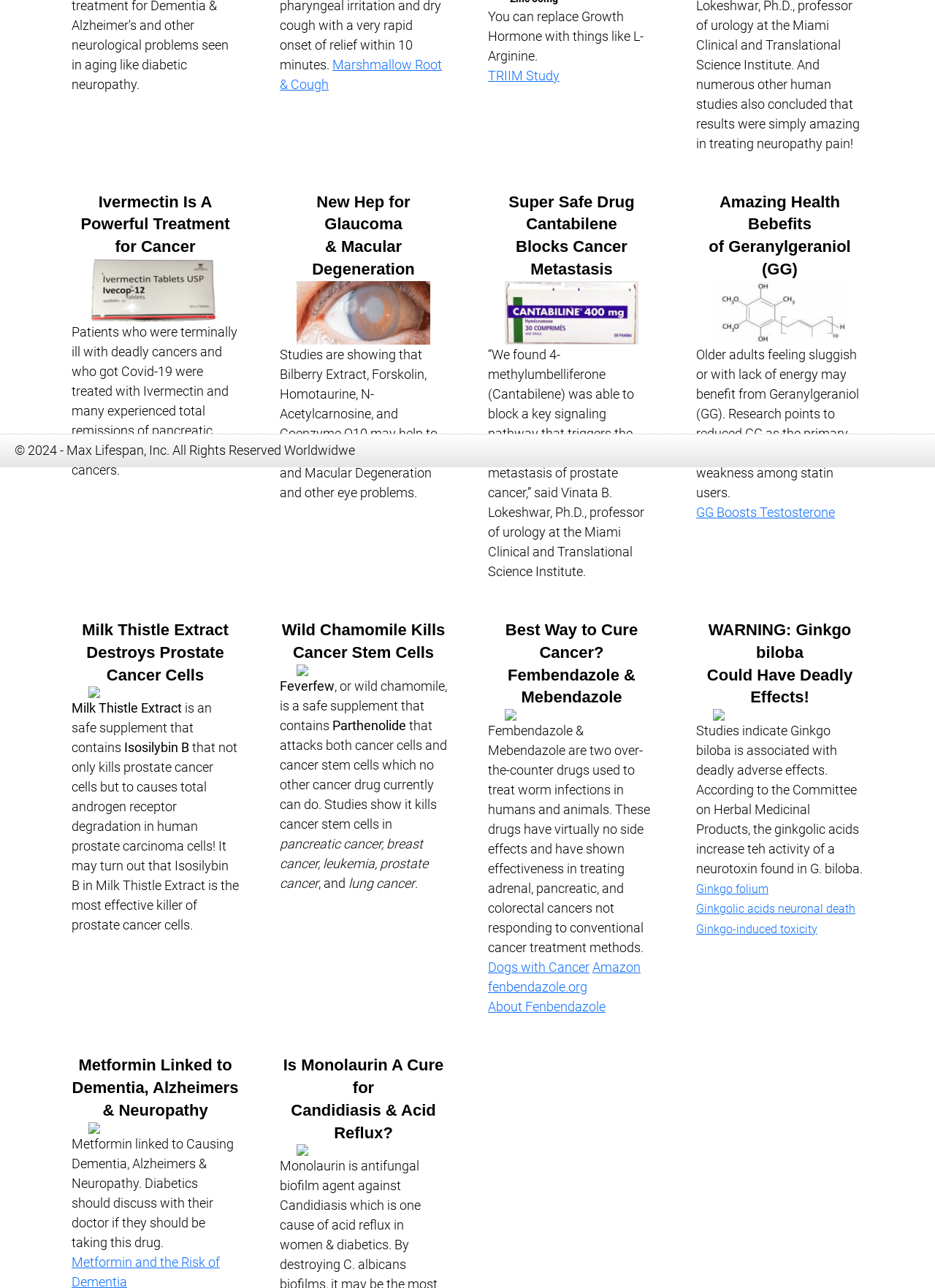For the given element description Dogs with Cancer, determine the bounding box coordinates of the UI element. The coordinates should follow the format (top-left x, top-left y, bottom-right x, bottom-right y) and be within the range of 0 to 1.

[0.522, 0.745, 0.63, 0.757]